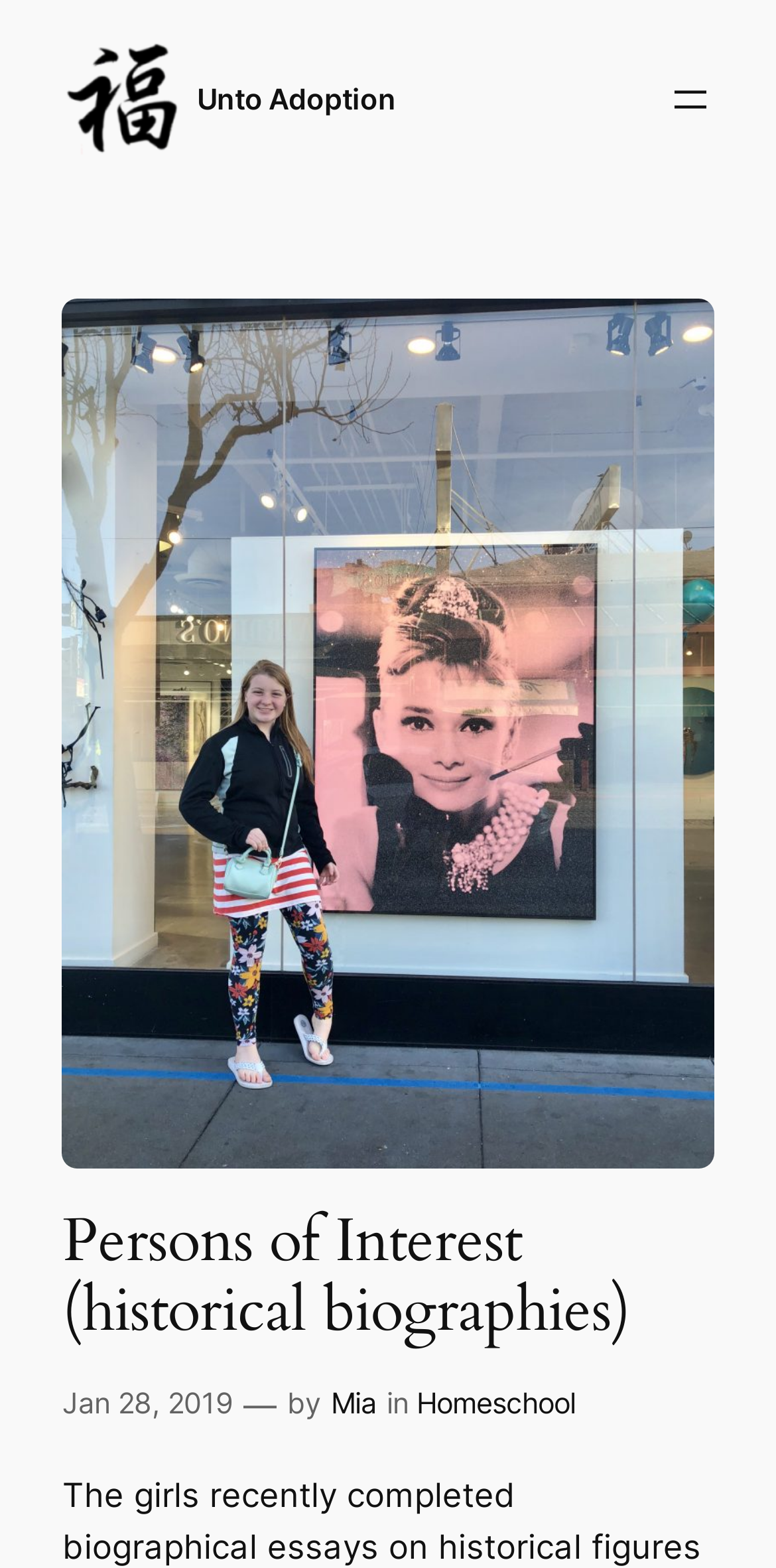How many images are there on the webpage?
Could you answer the question with a detailed and thorough explanation?

I found one image by looking at the element with the text 'Unto Adoption' and the type 'image'. There is only one image on the webpage.